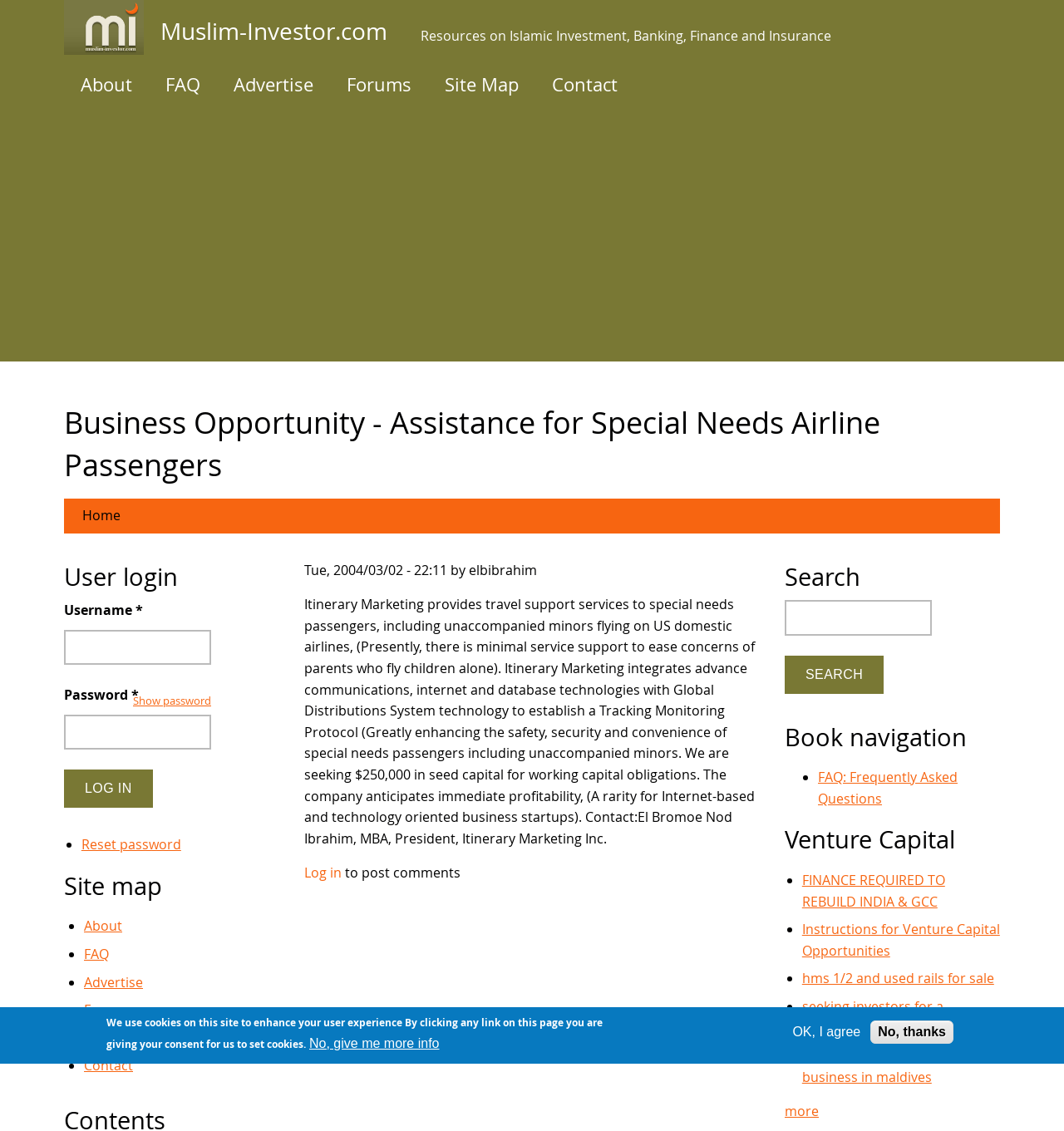Please give a succinct answer to the question in one word or phrase:
What is the name of the president of Itinerary Marketing Inc.?

El Bromoe Nod Ibrahim